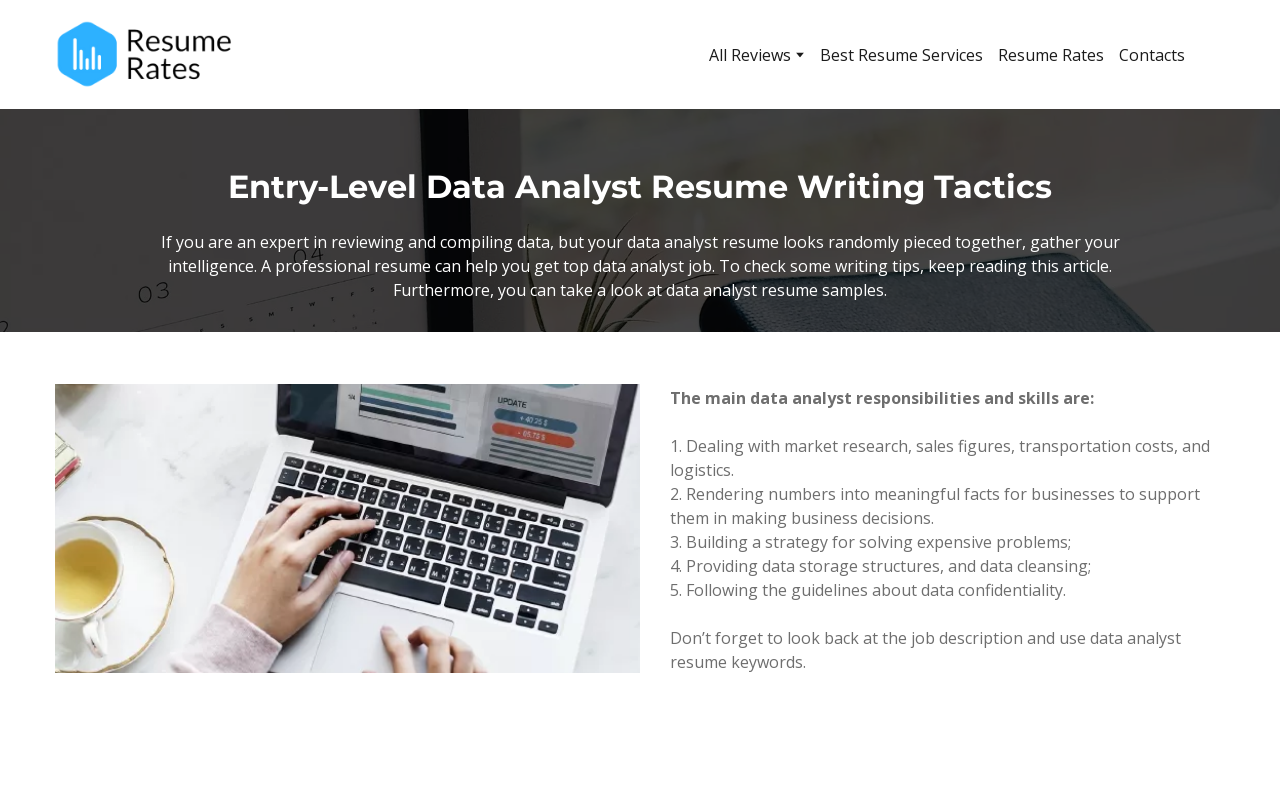Locate the bounding box coordinates of the UI element described by: "Resume Rates". Provide the coordinates as four float numbers between 0 and 1, formatted as [left, top, right, bottom].

[0.78, 0.056, 0.862, 0.084]